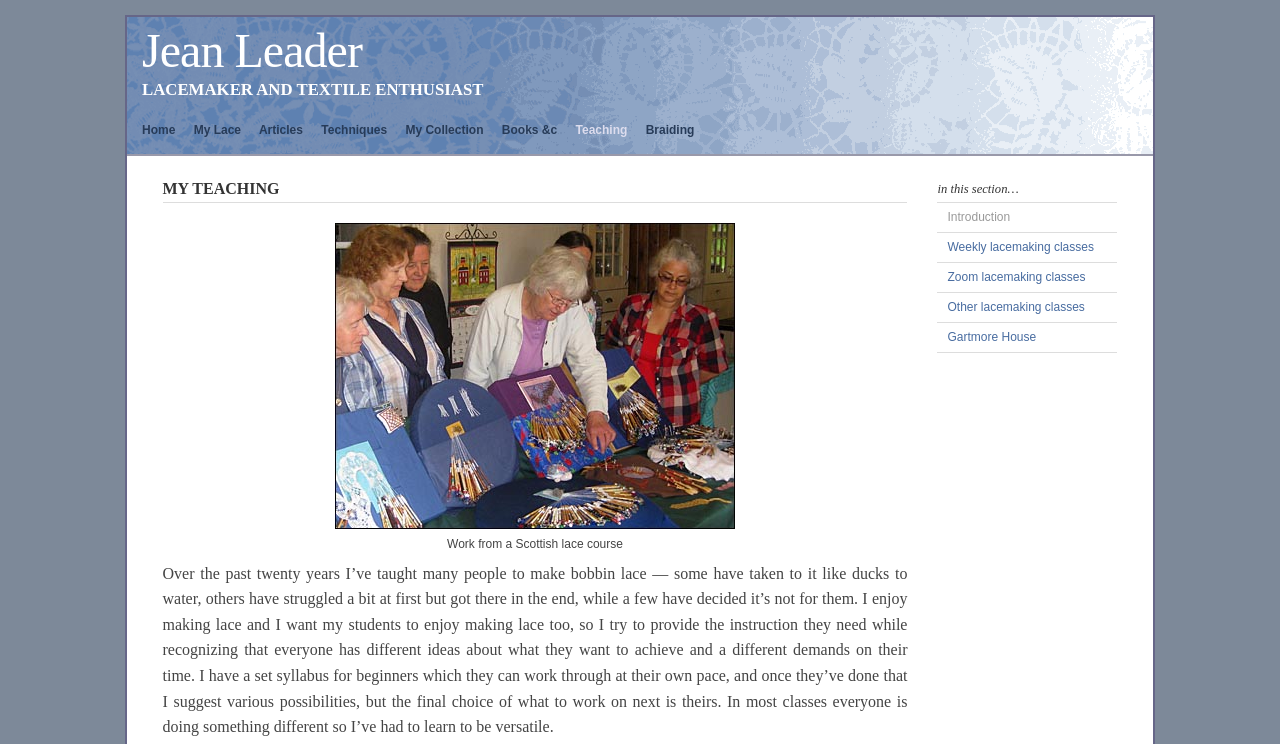What is the profession of Jean Leader? Analyze the screenshot and reply with just one word or a short phrase.

Lacemaker and textile enthusiast